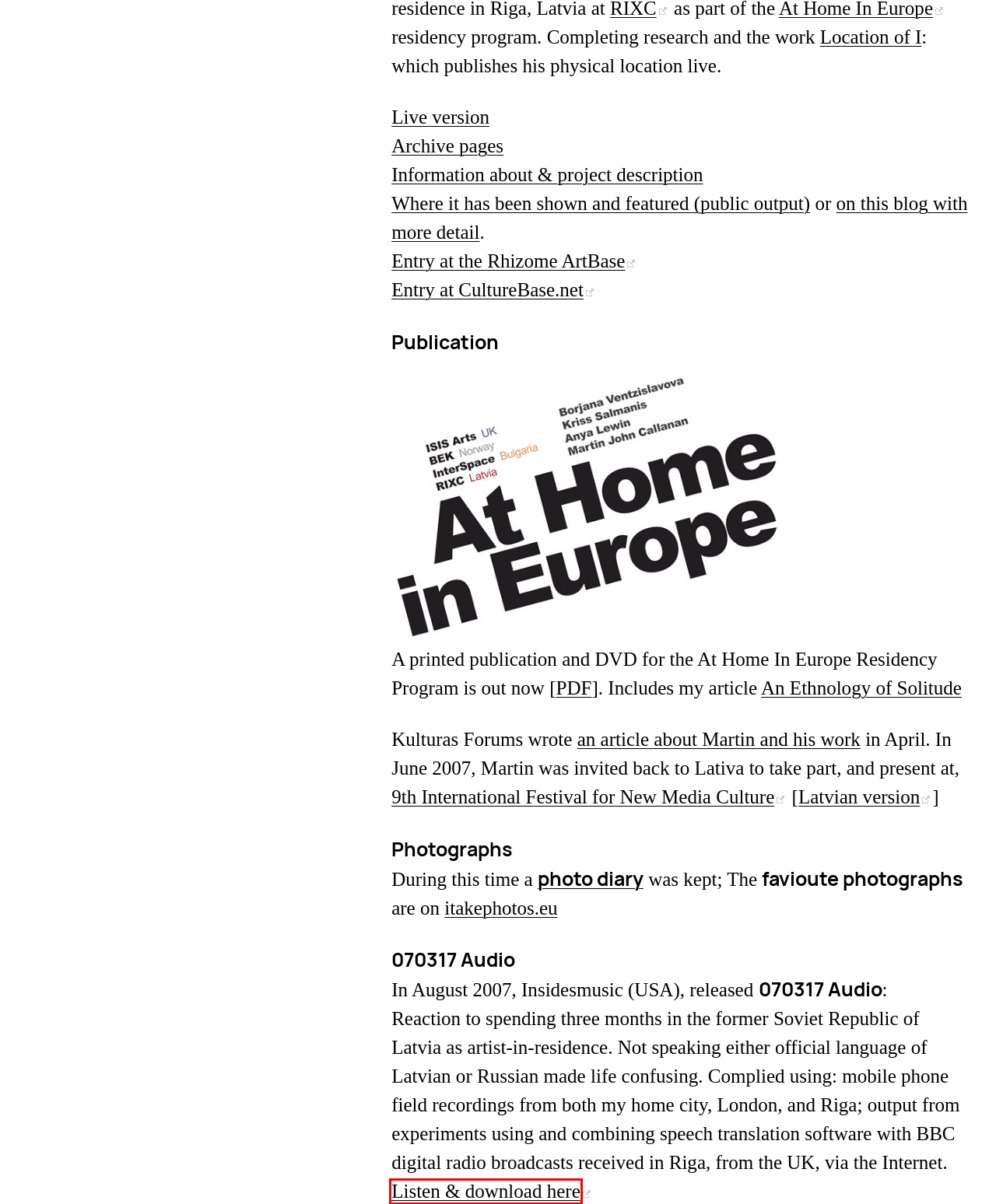Look at the screenshot of the webpage and find the element within the red bounding box. Choose the webpage description that best fits the new webpage that will appear after clicking the element. Here are the candidates:
A. Latvia 2007, Martin John Callanan
B. ART + COMMUNICATION 2007 : Spectral Ecology
C. Location of I — Martin John Callanan
D. Home - Bergen senter for elektronisk kunst – BEK
E. Contact & Curriculum Vitae & Biography — Martin John Callanan
F. Location of I, Martin John Callanan
G. RIXC
H. 070317 audio

H